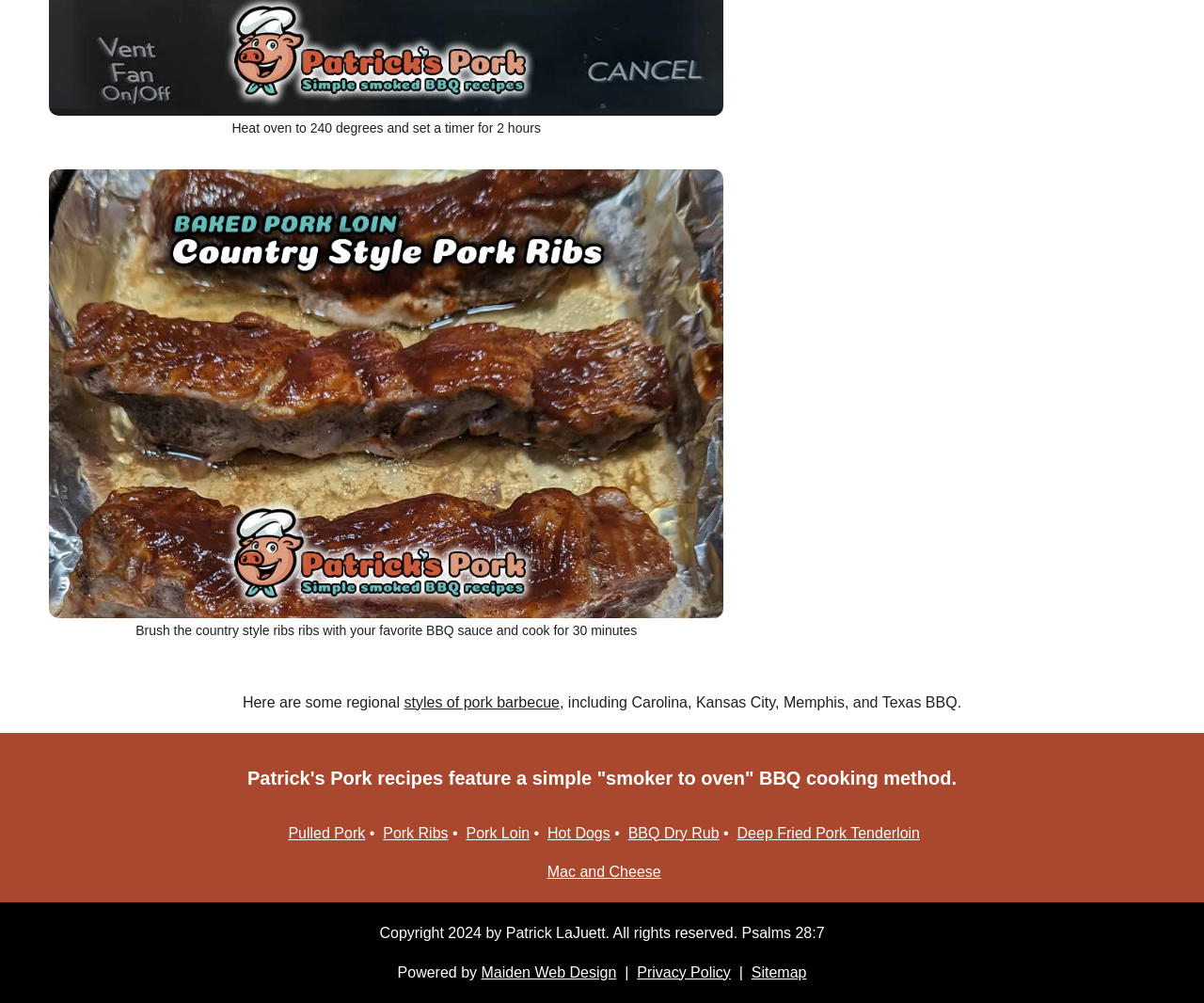What is the name of the website designer?
We need a detailed and meticulous answer to the question.

The answer can be found in the contentinfo element, which says 'Powered by Maiden Web Design'.